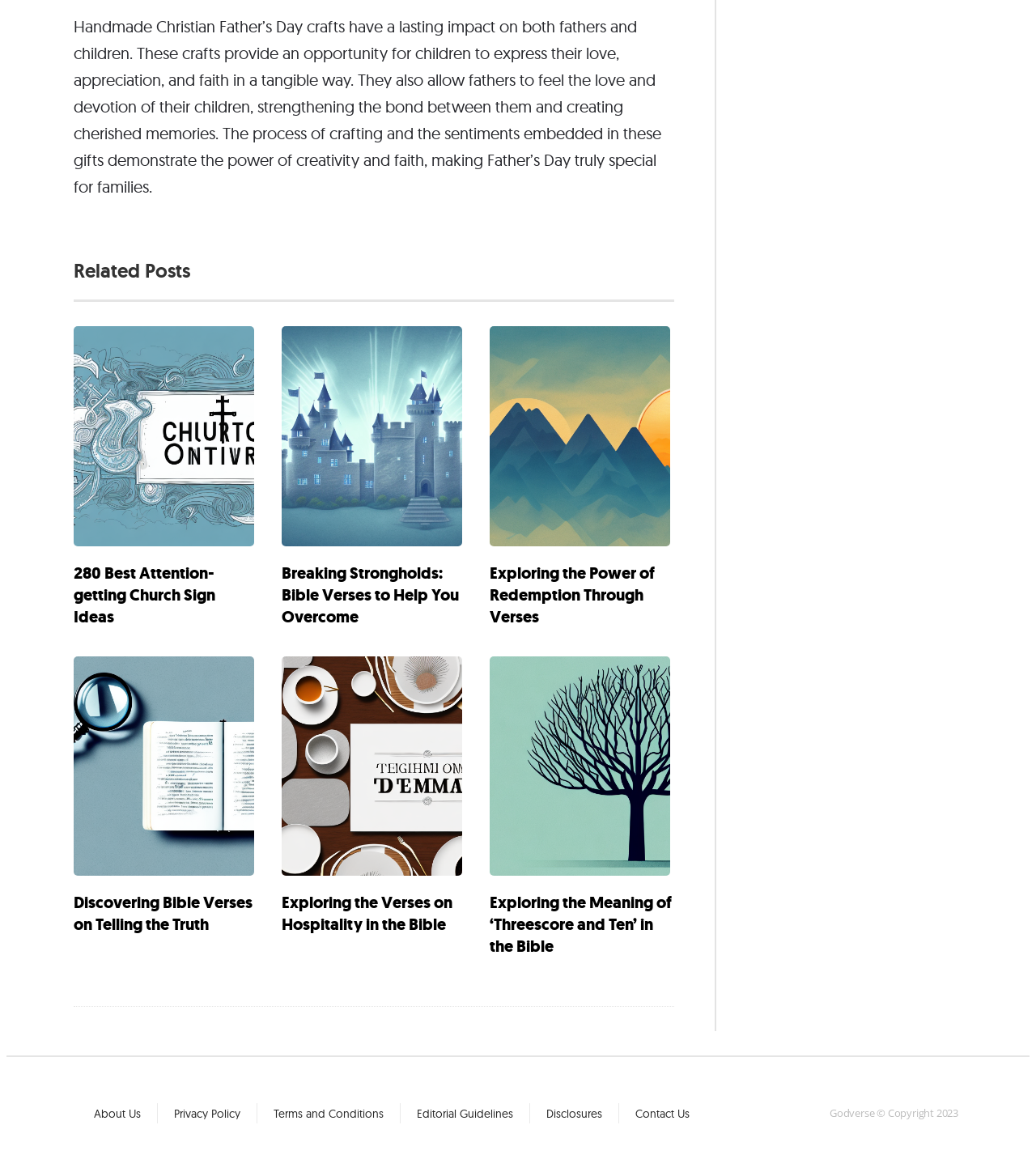Find the bounding box coordinates of the area that needs to be clicked in order to achieve the following instruction: "Read the article about Handmade Christian Father’s Day crafts". The coordinates should be specified as four float numbers between 0 and 1, i.e., [left, top, right, bottom].

[0.071, 0.013, 0.638, 0.167]